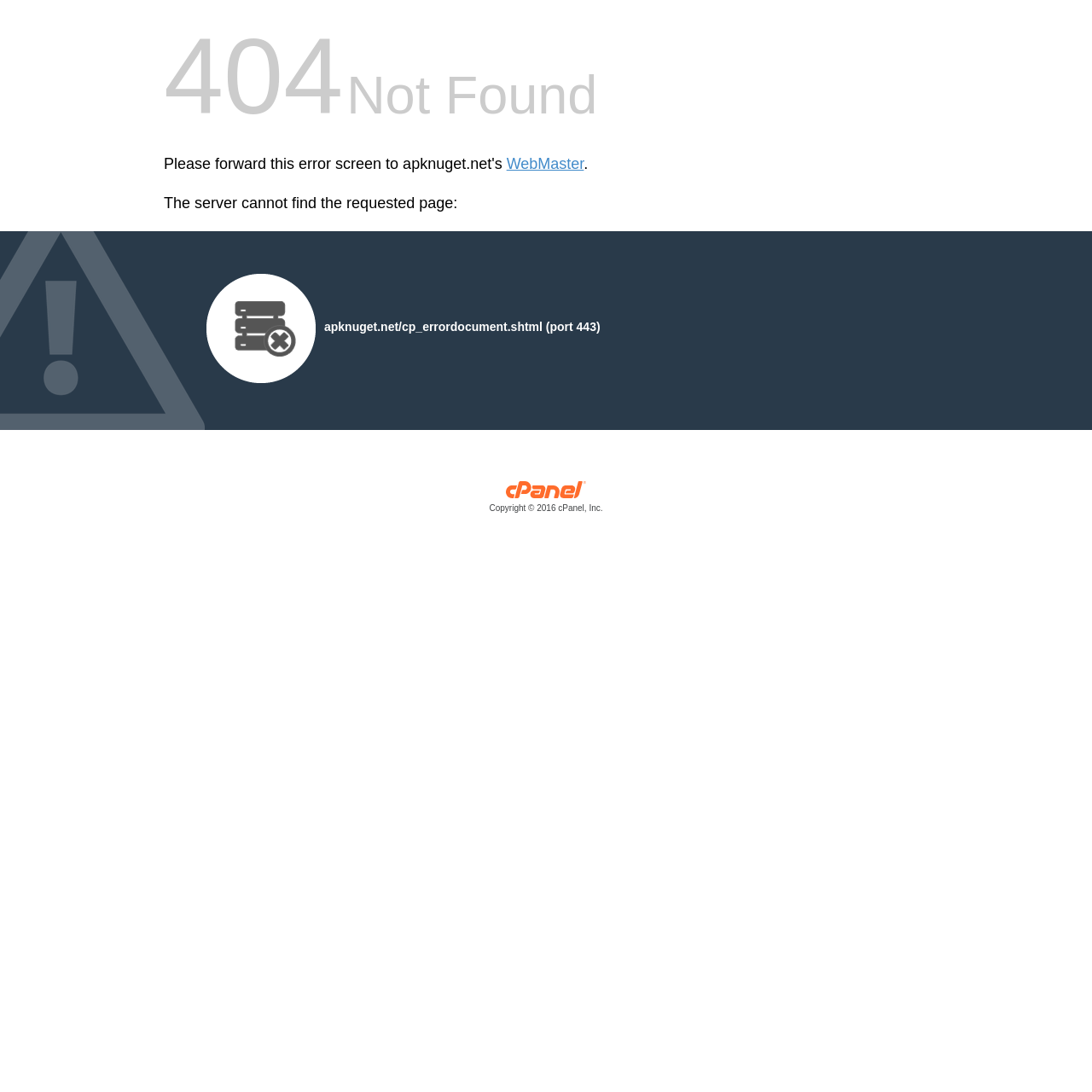Is there a link to a website on the page?
Answer the question with a single word or phrase by looking at the picture.

Yes